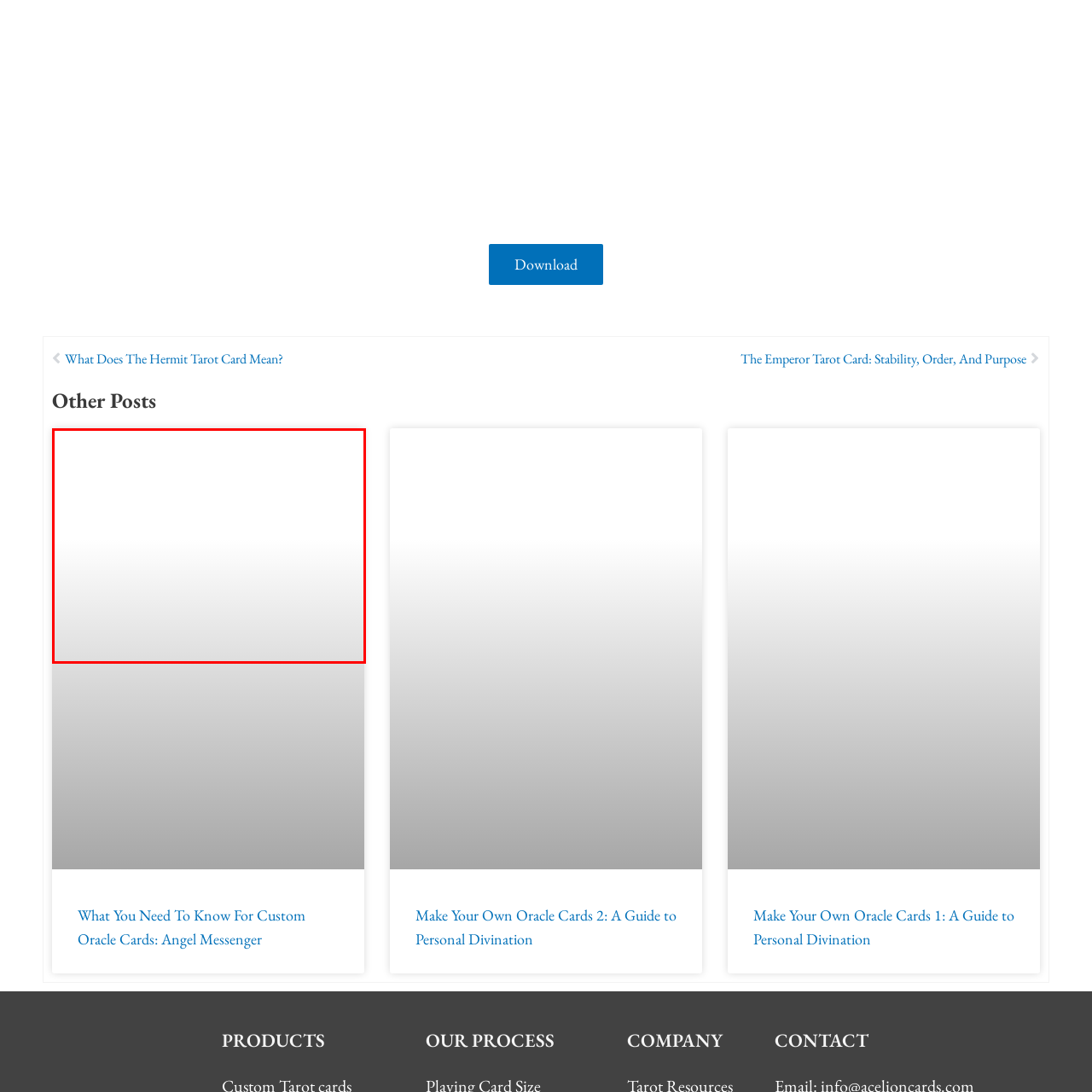View the image surrounded by the red border, What is the purpose of the oracle card?
 Answer using a single word or phrase.

Divination practices